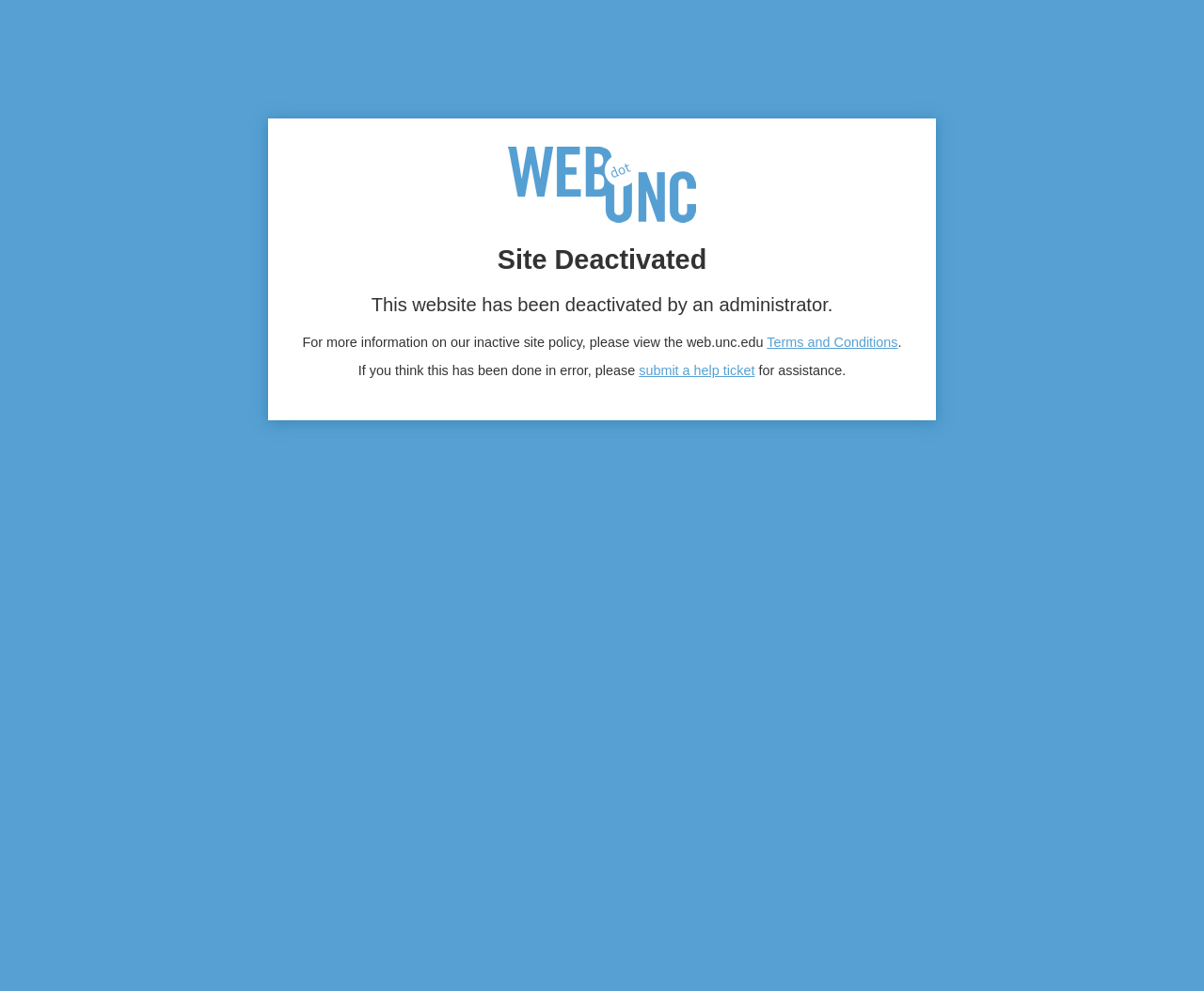Answer the following inquiry with a single word or phrase:
What is the purpose of the link 'submit a help ticket'?

Get assistance